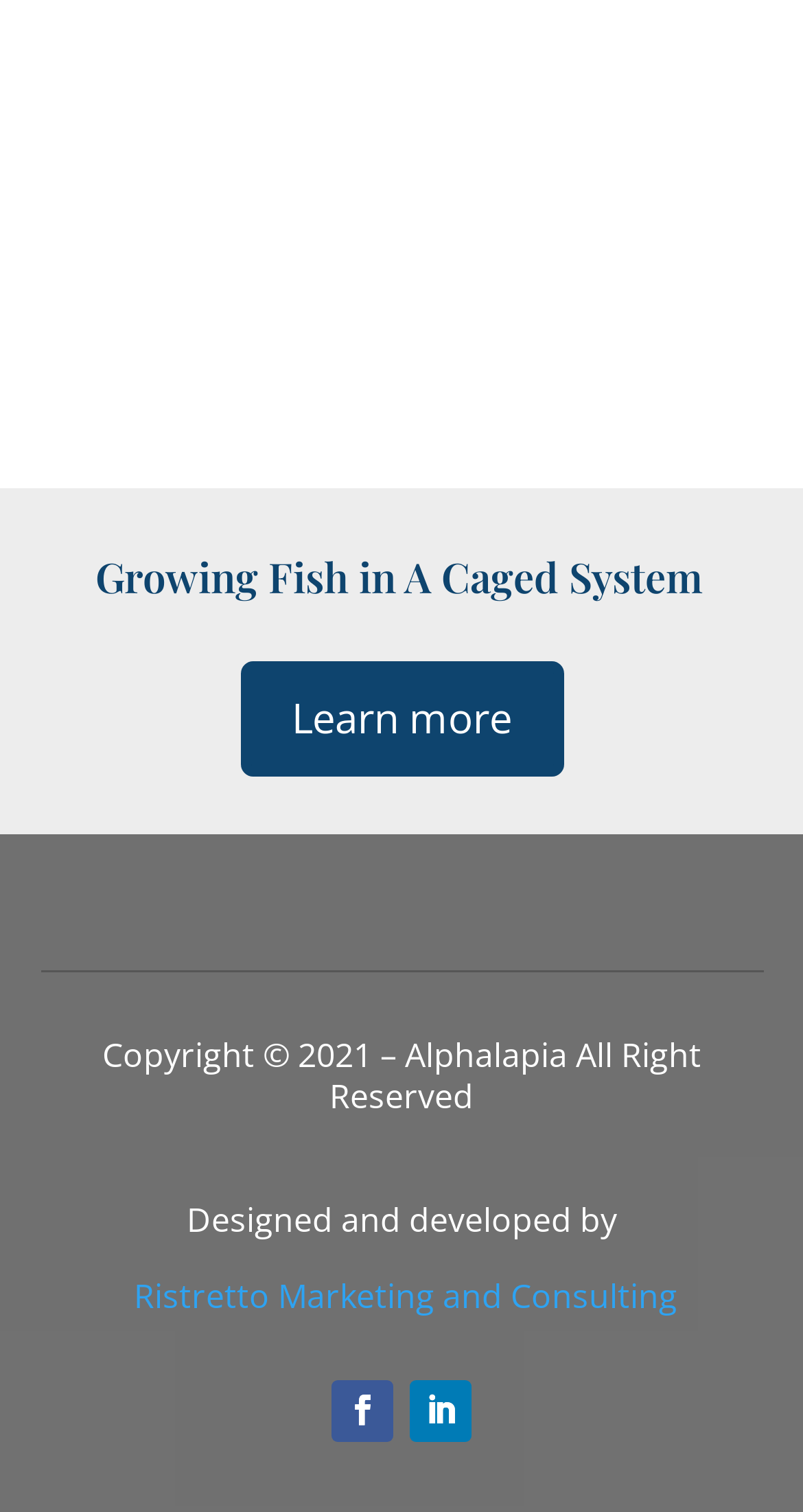Consider the image and give a detailed and elaborate answer to the question: 
How many social media links are at the bottom of the webpage?

At the bottom of the webpage, there are two social media links represented by icons, which are '' and ''. These links are likely to be social media profiles of the webpage's owner or related entities.